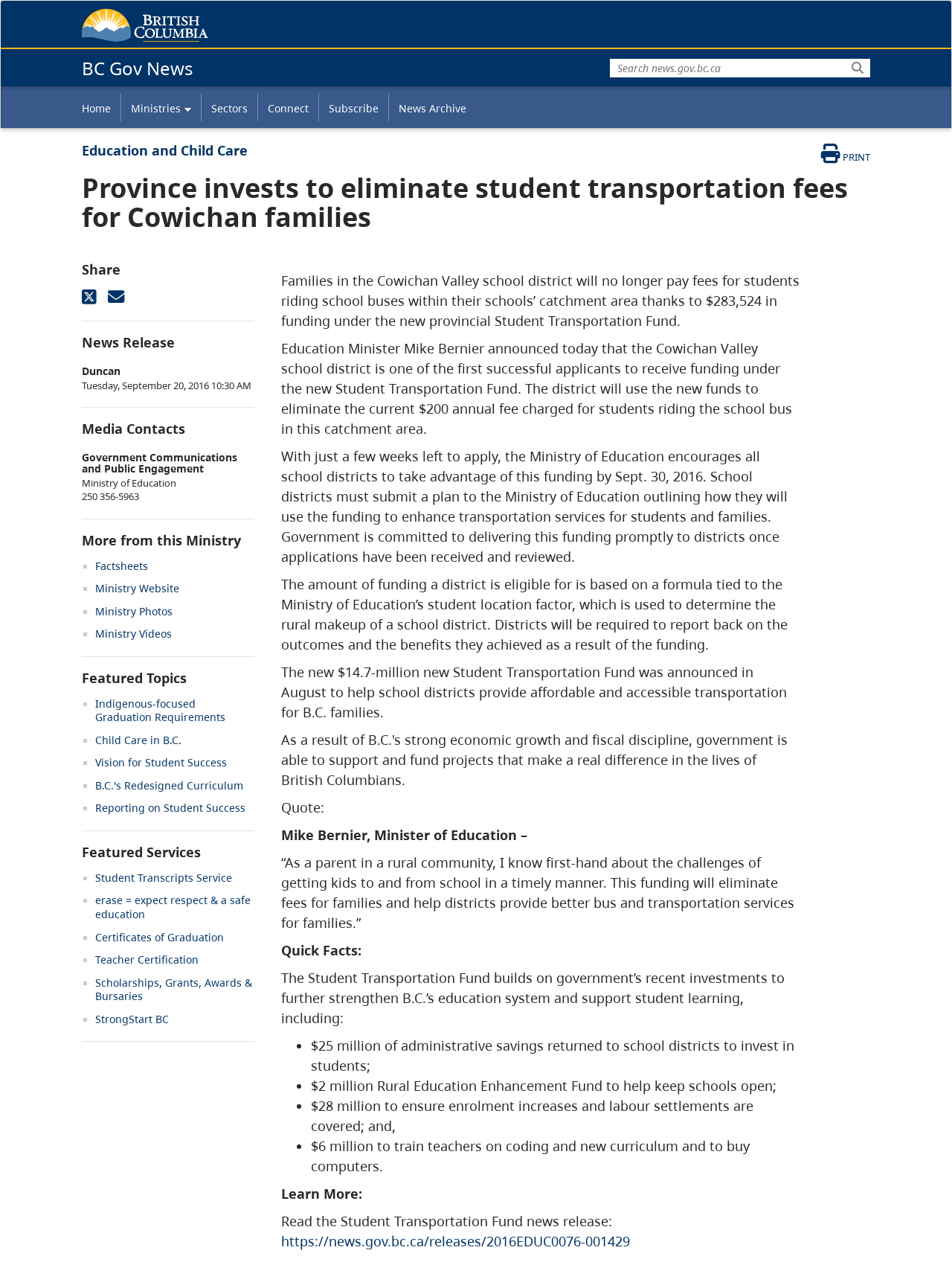How much funding will the Cowichan Valley school district receive?
Use the screenshot to answer the question with a single word or phrase.

$283,524